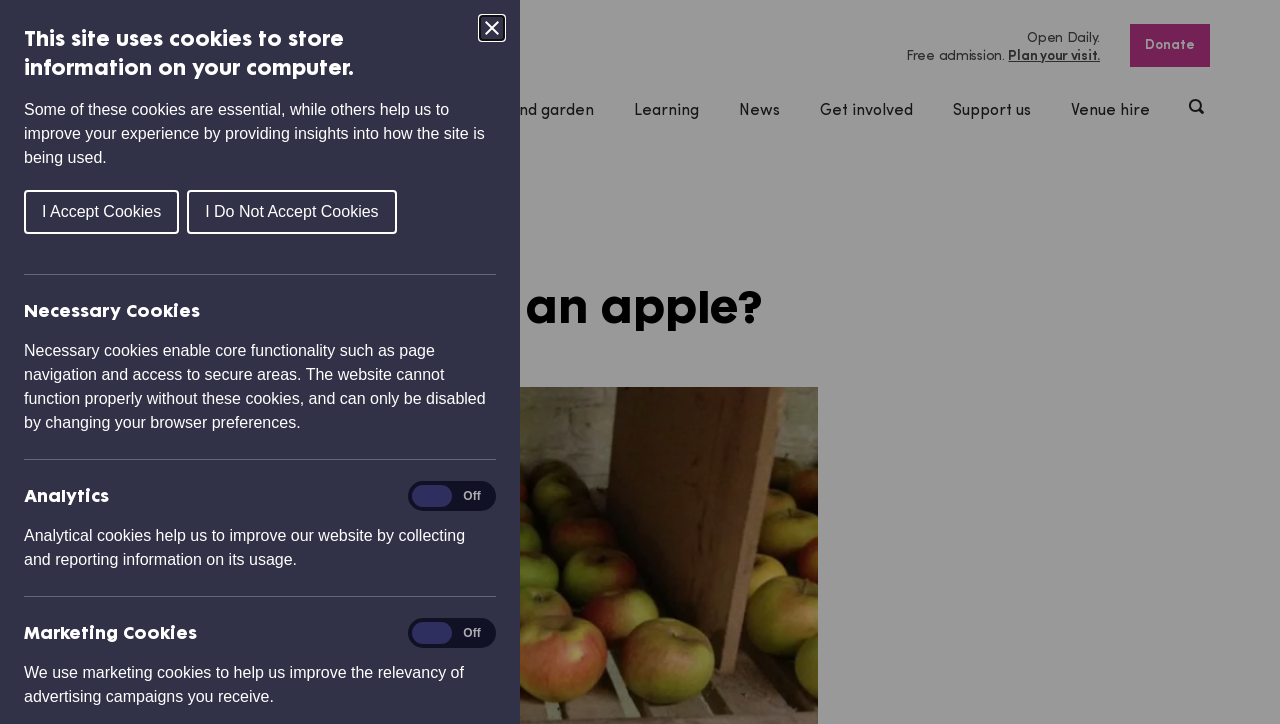Identify the bounding box coordinates of the section to be clicked to complete the task described by the following instruction: "Go to the 'What’s on' page". The coordinates should be four float numbers between 0 and 1, formatted as [left, top, right, bottom].

[0.257, 0.099, 0.344, 0.209]